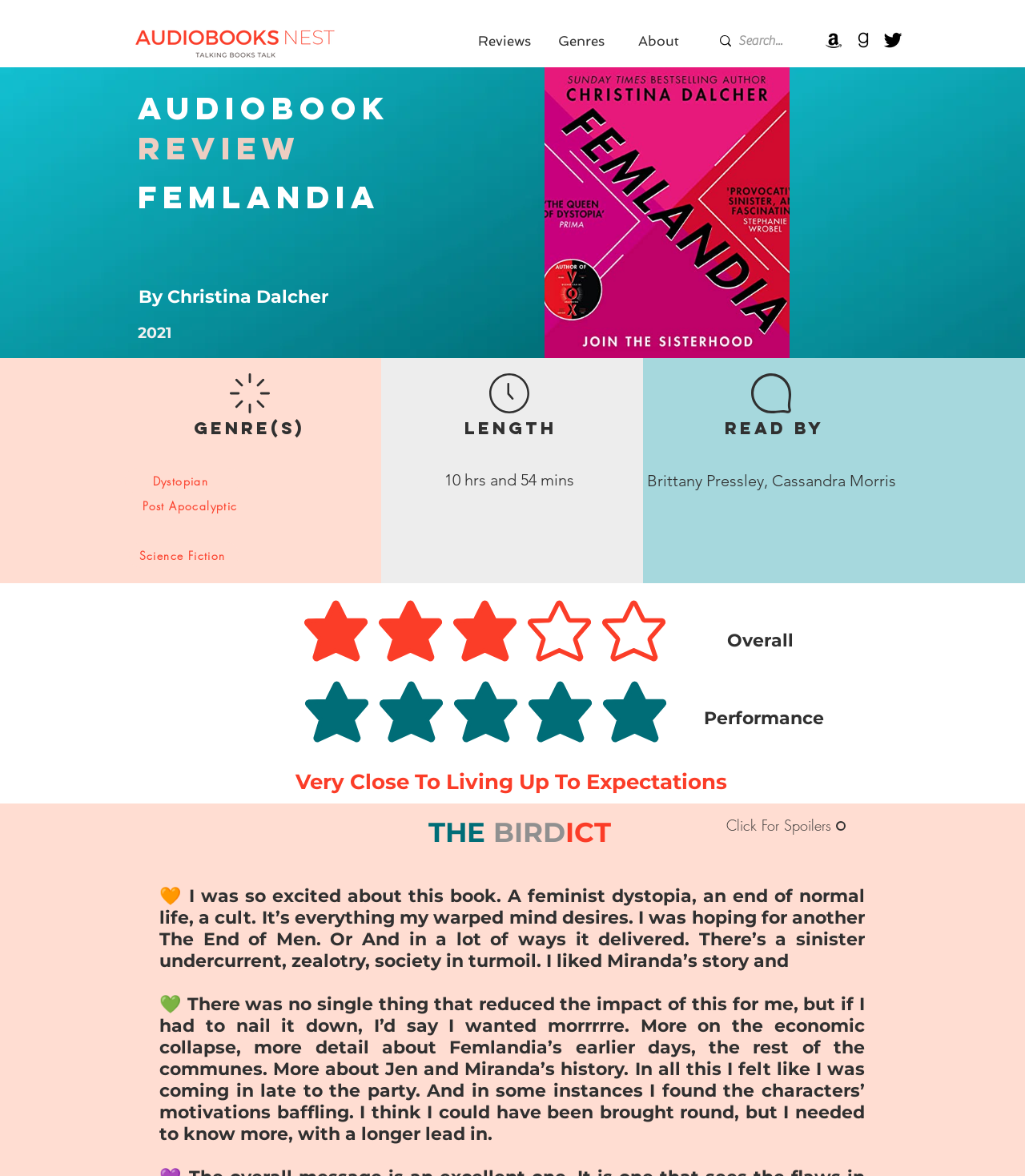Determine the bounding box coordinates of the element that should be clicked to execute the following command: "Go to Reviews page".

[0.455, 0.012, 0.53, 0.057]